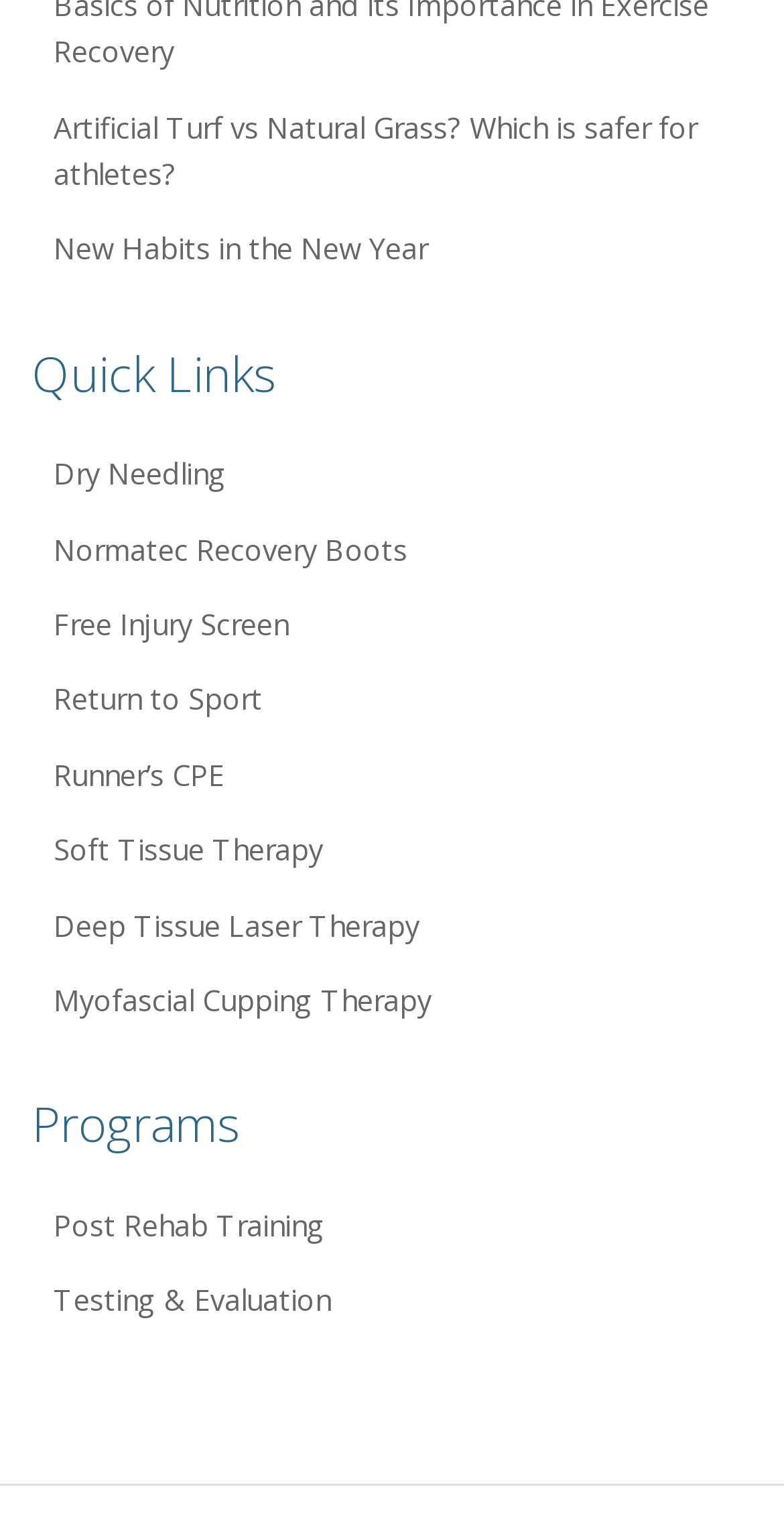What is the topic of the first link?
Answer the question with a single word or phrase, referring to the image.

Artificial Turf vs Natural Grass